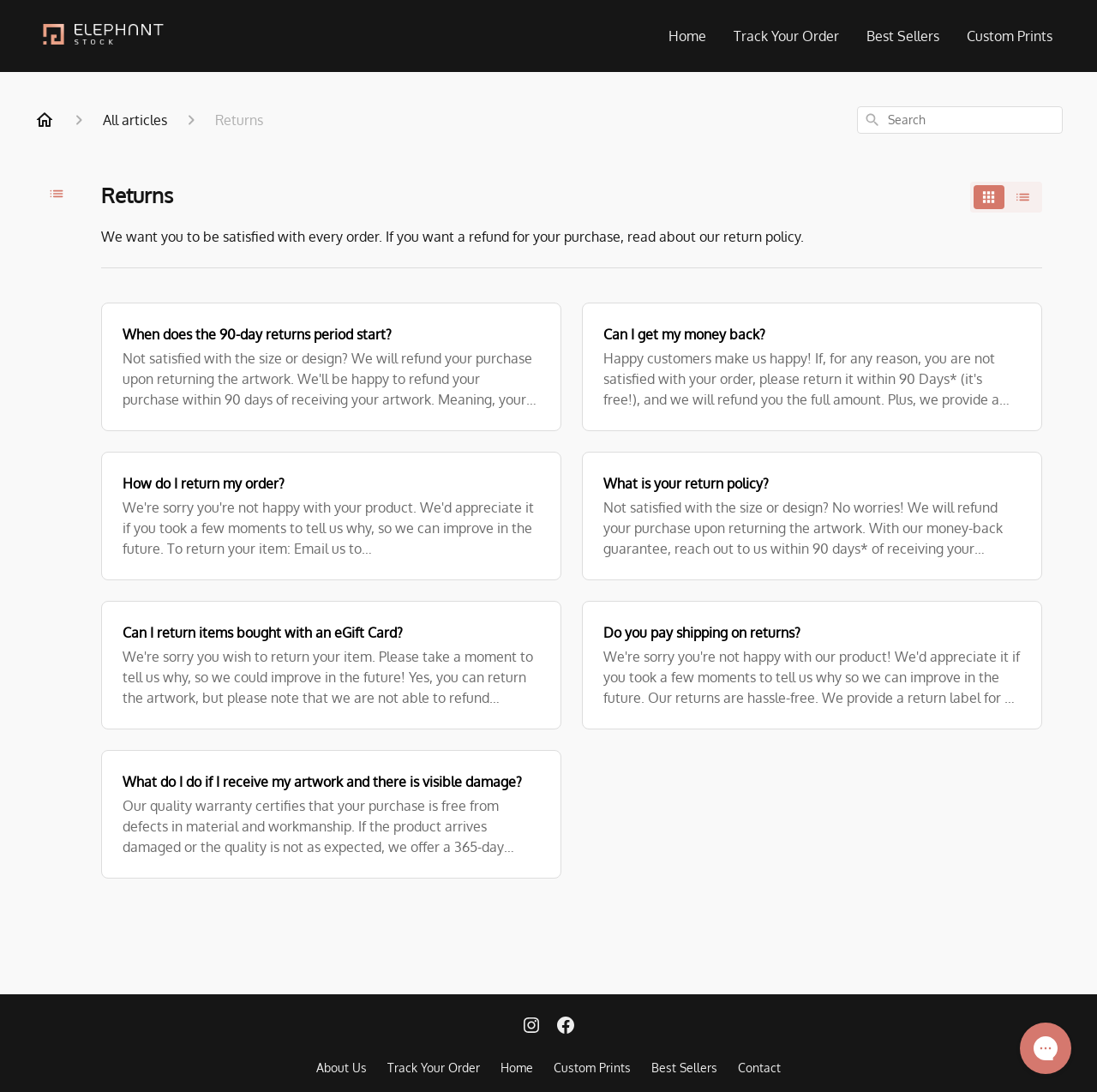Find the bounding box coordinates for the HTML element described as: "Previous AI in 3D animation". The coordinates should consist of four float values between 0 and 1, i.e., [left, top, right, bottom].

None